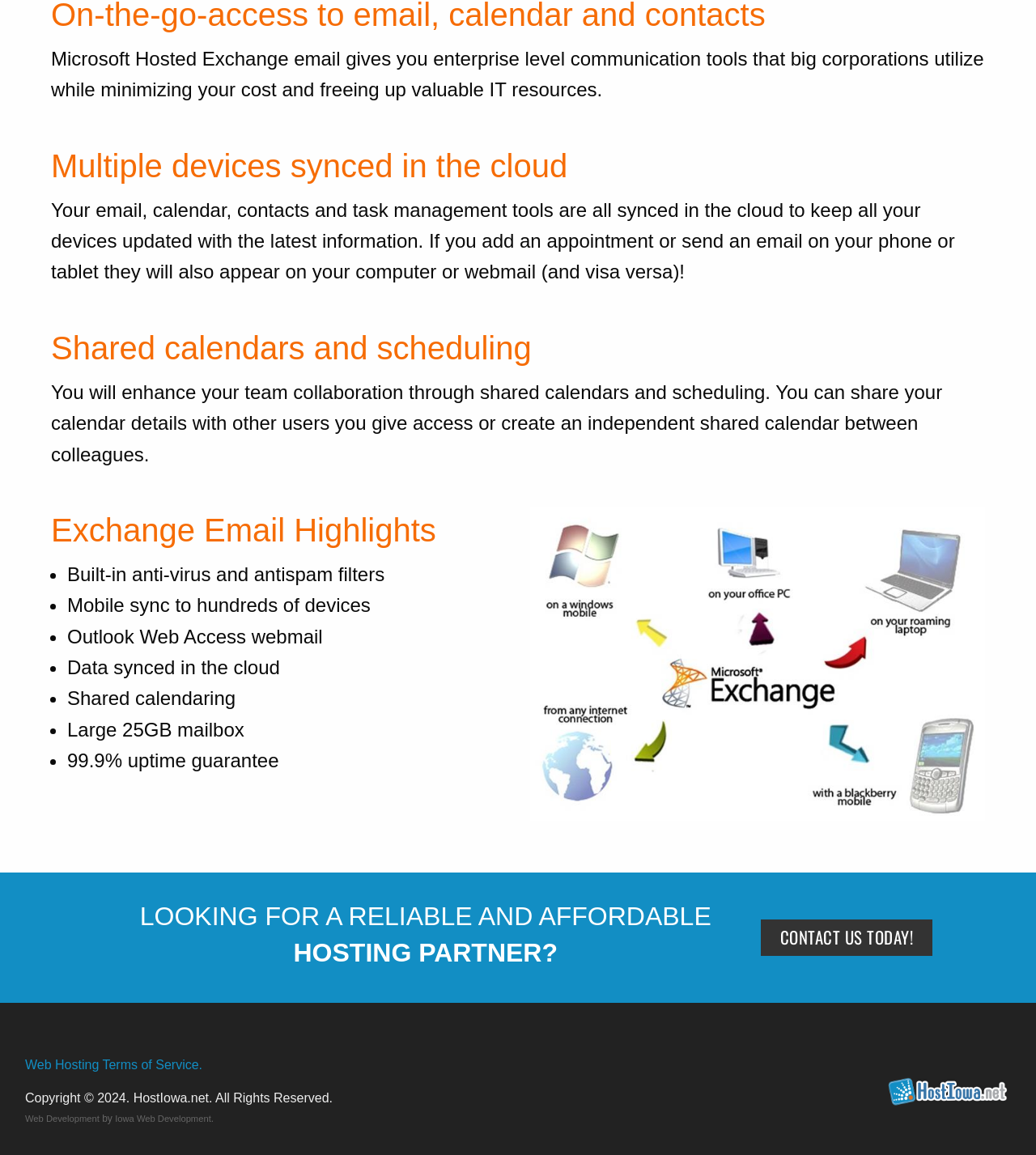Determine the bounding box for the UI element described here: "Web Hosting Terms of Service.".

[0.024, 0.916, 0.195, 0.928]